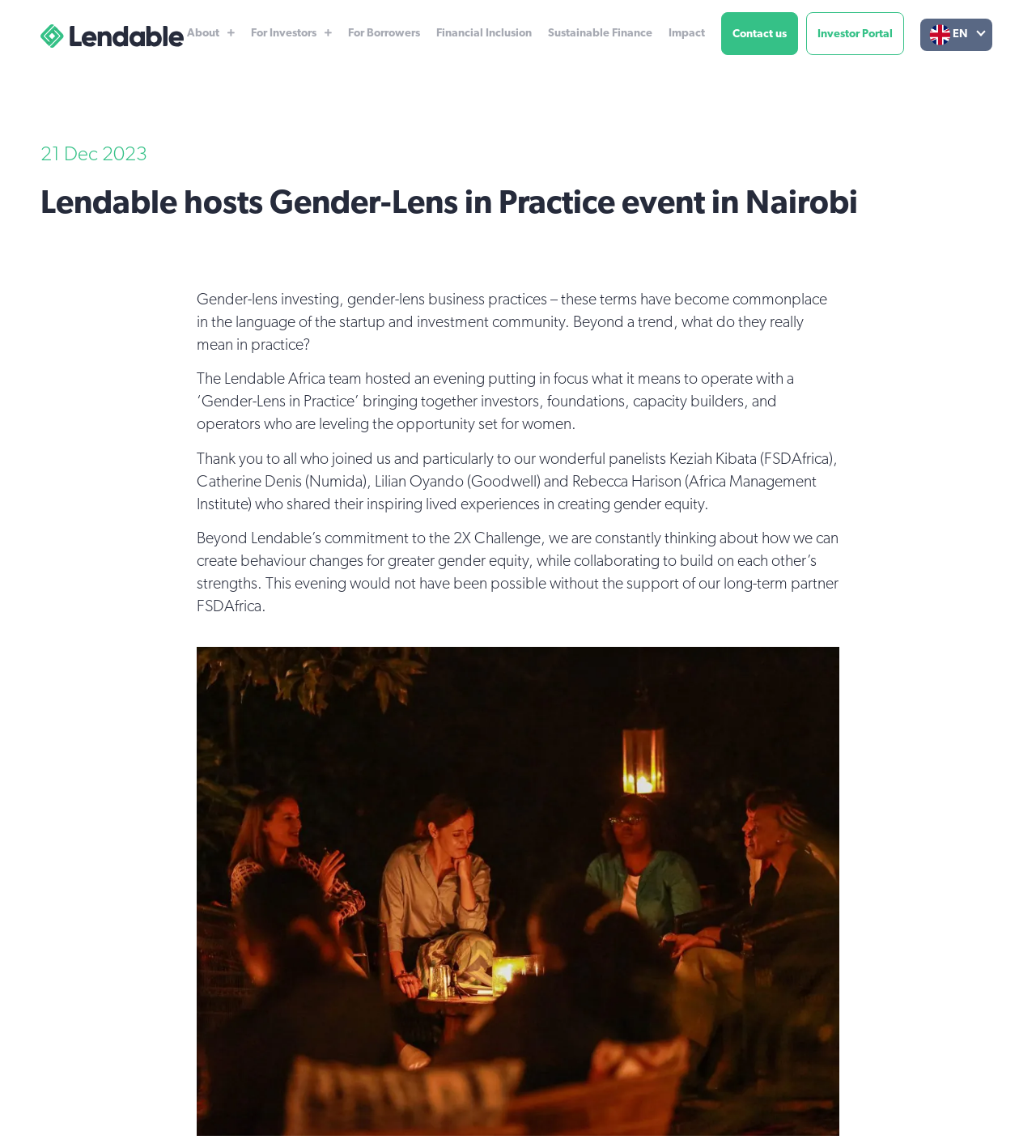Given the element description: "For Investors", predict the bounding box coordinates of this UI element. The coordinates must be four float numbers between 0 and 1, given as [left, top, right, bottom].

[0.243, 0.014, 0.321, 0.045]